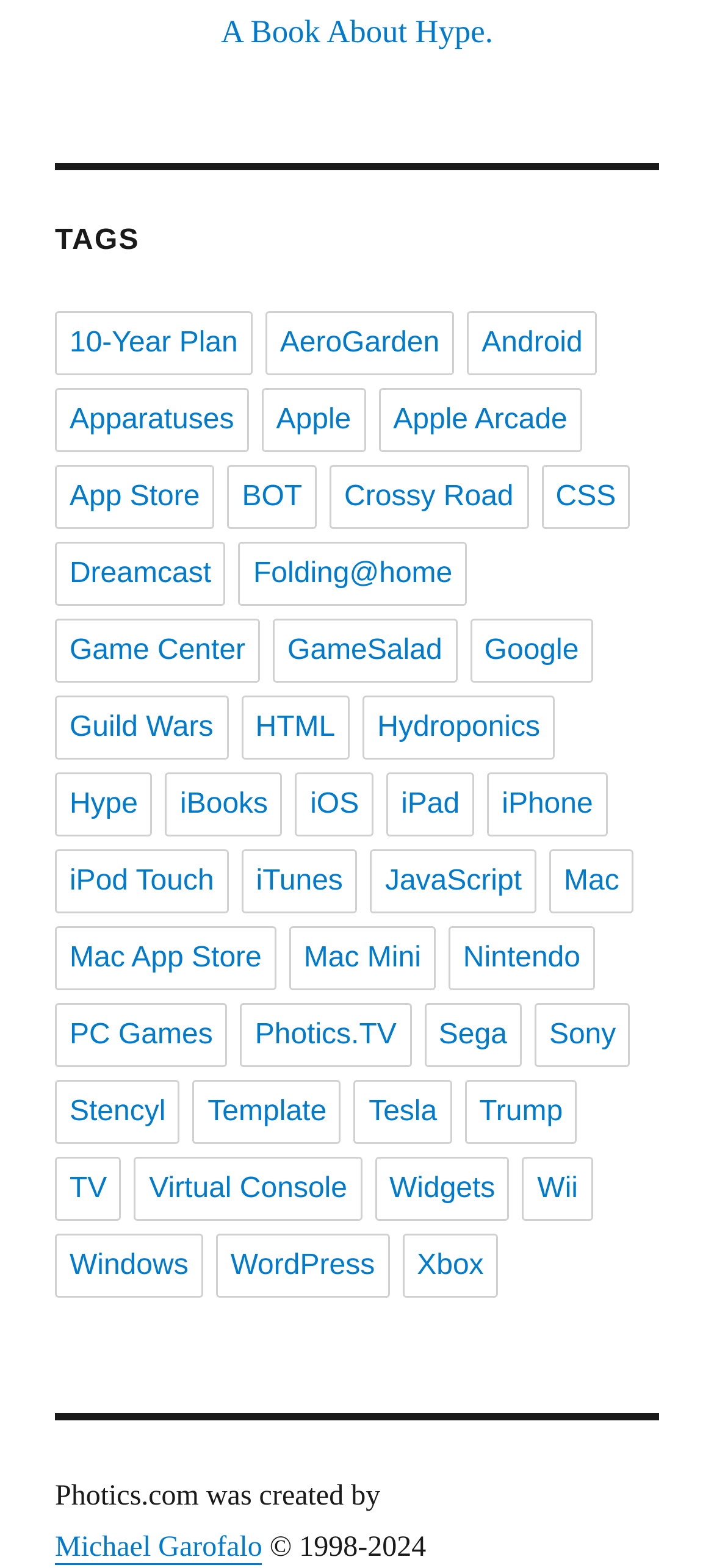Specify the bounding box coordinates of the area that needs to be clicked to achieve the following instruction: "Read about the creator 'Michael Garofalo'".

[0.077, 0.977, 0.367, 0.997]